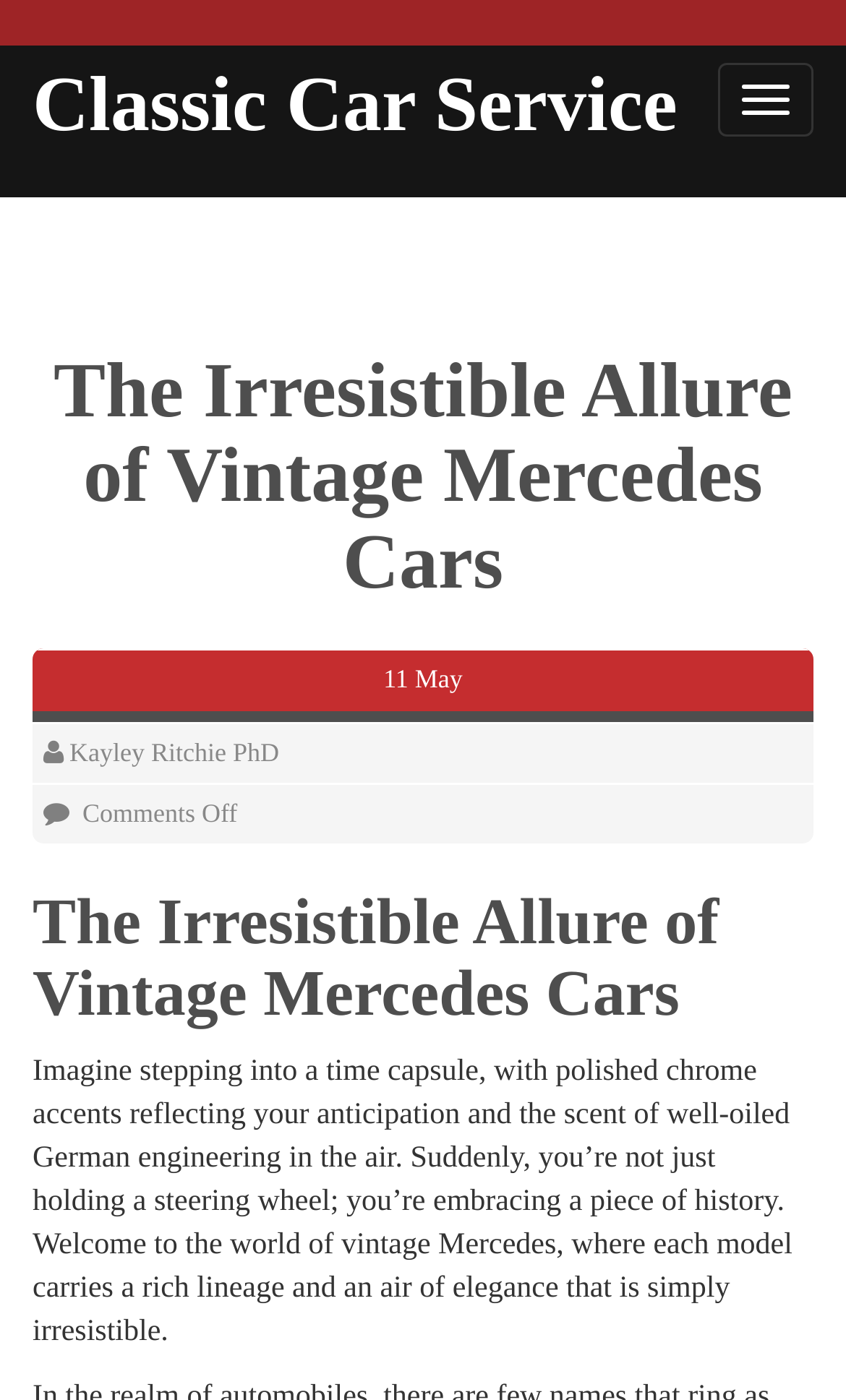Use a single word or phrase to answer the question: 
What is the purpose of the article?

To describe the allure of vintage Mercedes cars